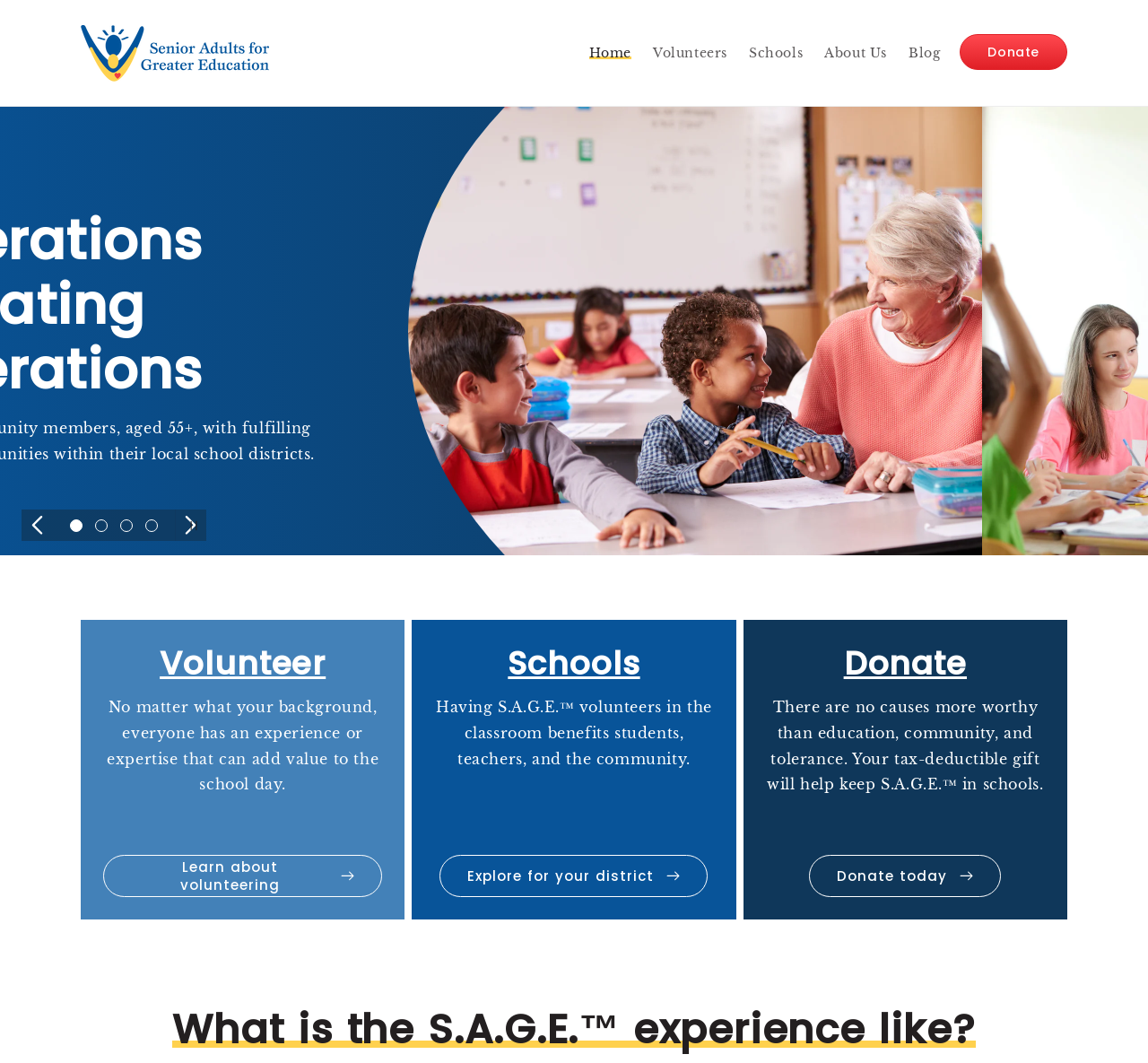Give a comprehensive overview of the webpage, including key elements.

The webpage is about Senior Adults for Greater Education (S.A.G.E.), an organization that matches community members aged 55+ with volunteer opportunities in local school districts. 

At the top left corner, there is a logo for S.A.G.E. Next to it, there are six navigation links: Home, Volunteers, Schools, About Us, Blog, and Donate. 

Below the navigation links, there is a slideshow with latest news on S.A.G.E., which takes up most of the width of the page. The slideshow has four slides, and users can navigate through them using previous and next slide buttons. 

Below the slideshow, there are three sections. The first section is about volunteering, with a heading "Volunteer" and a brief description of how everyone can add value to the school day. There is a link to learn more about volunteering. 

The second section is about schools, with a heading "Schools" and a brief description of how S.A.G.E. volunteers benefit students, teachers, and the community. There is a link to explore opportunities for a specific school district. 

The third section is about donating, with a heading "Donate" and a brief description of how donations support S.A.G.E.'s mission. There is a link to donate today. 

At the bottom of the page, there is a heading "What is the S.A.G.E. experience like?"